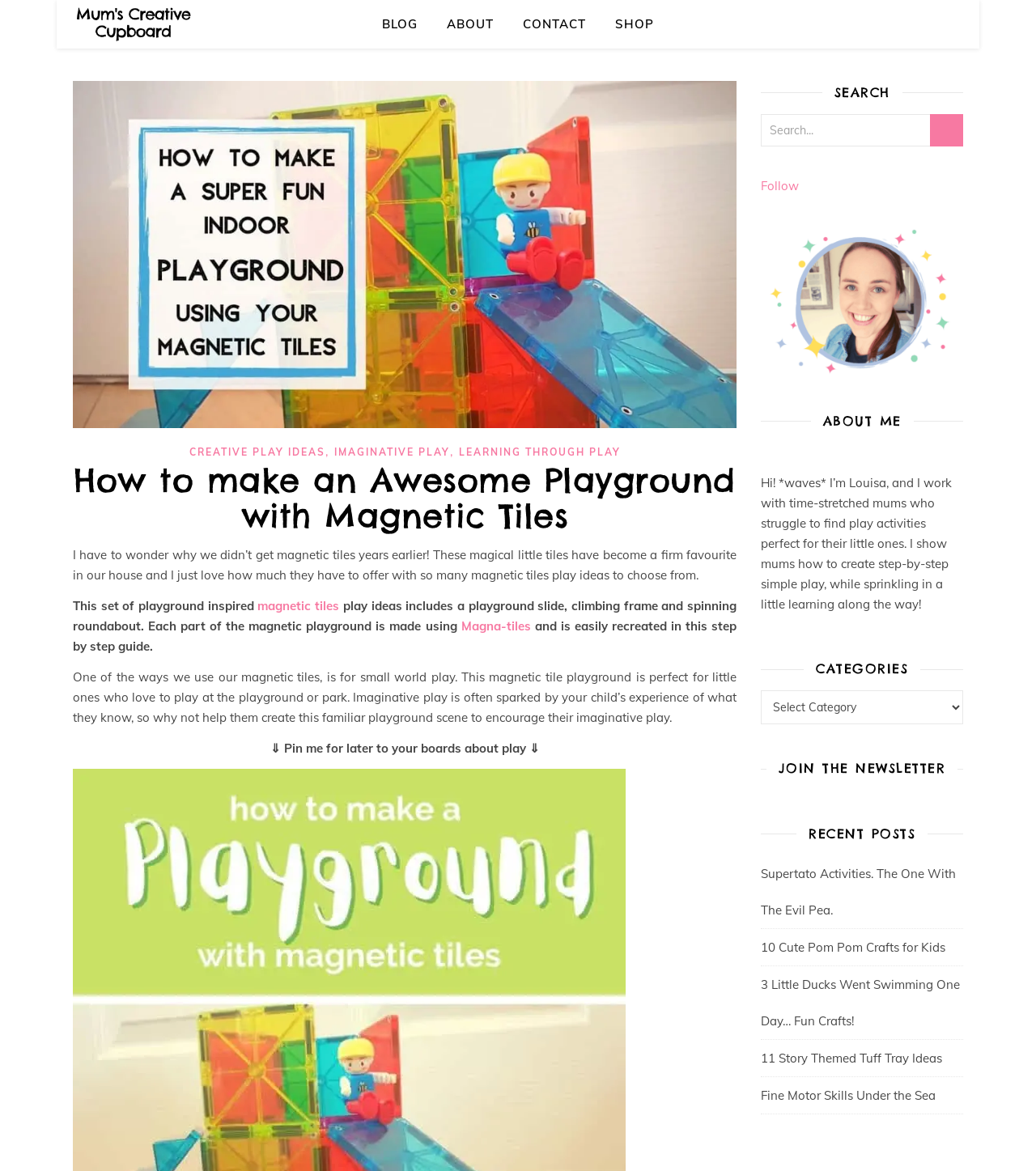Locate the bounding box coordinates of the element I should click to achieve the following instruction: "Read the 'Supertato Activities' post".

[0.734, 0.739, 0.923, 0.784]